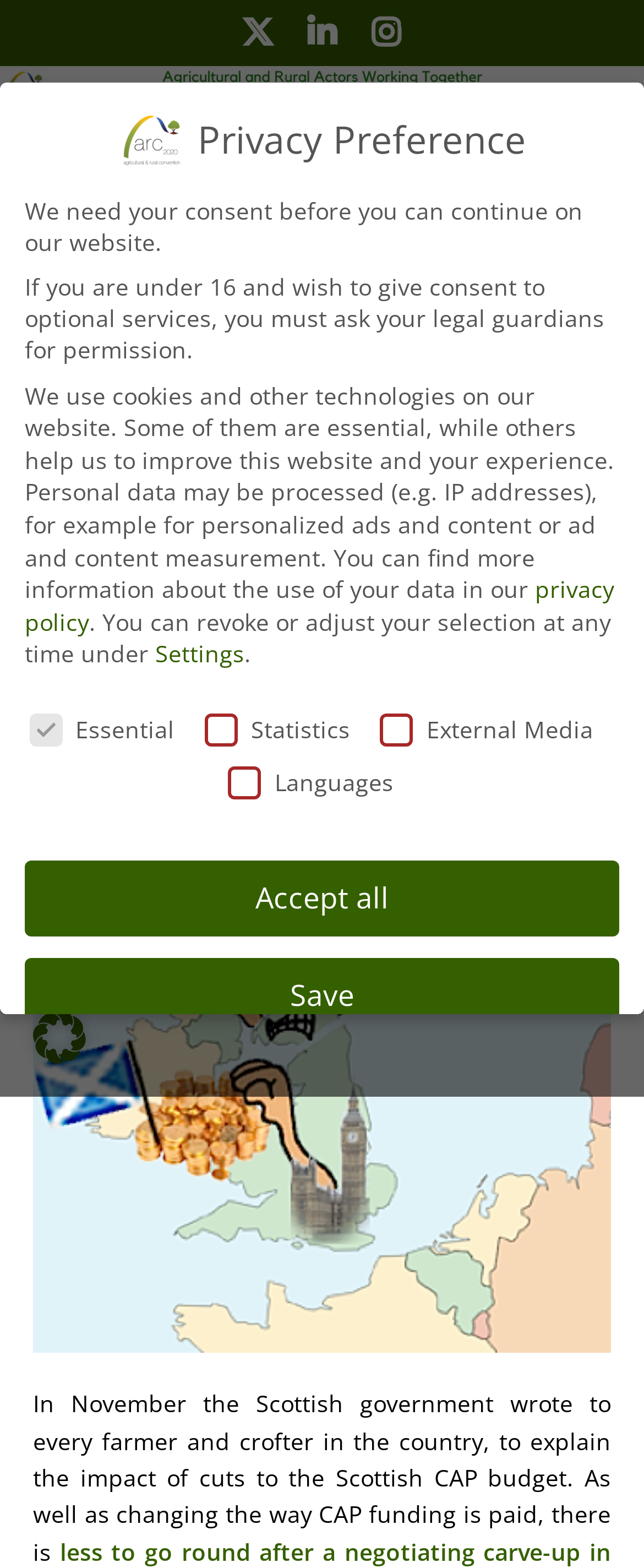Determine the bounding box coordinates for the UI element described. Format the coordinates as (top-left x, top-left y, bottom-right x, bottom-right y) and ensure all values are between 0 and 1. Element description: Twitter

[0.355, 0.0, 0.445, 0.042]